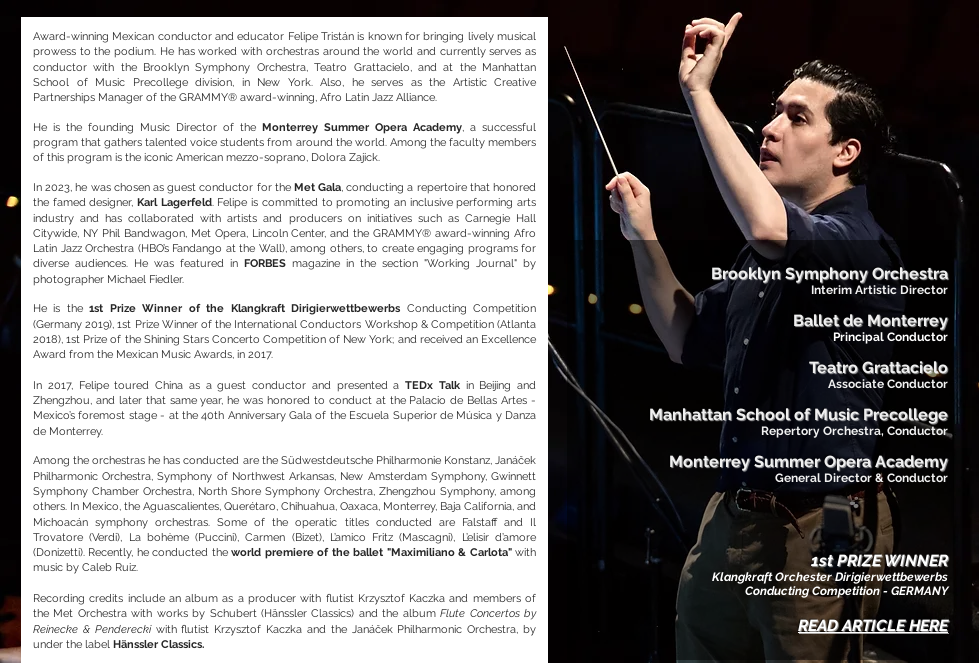Describe every aspect of the image in depth.

This image features award-winning Mexican conductor Felipe Tristán, who is celebrated for his dynamic musical leadership. Known for his engagement with orchestras worldwide, he currently serves as the conductor of the Brooklyn Symphony Orchestra, Teatro Grattacielo, and is involved with the Manhattan School of Music’s Precollege division. 

Felipe is the founding Music Director of the Monterrey Summer Opera Academy, a distinguished program that attracts talented voice students globally, including a renowned faculty member, American mezzo-soprano Dolora Zajick.

In 2023, he was honored as a guest conductor for the prestigious Met Gala, where he led a repertoire celebrating the legendary designer Karl Lagerfeld. His commitment to fostering an inclusive arts community is evident through his collaborations with various institutions, including Carnegie Hall and the GRAMMY® award-winning Afro Latin Jazz Orchestra, aimed at creating programs for diverse audiences.

Felipe has garnered numerous accolades, including first prizes in prestigious conducting competitions in Germany and the United States, and has been featured in FORBES magazine.

His extensive conducting experience spans across renowned orchestras in both North America and Mexico, showcasing a repertoire that includes works from opera classics to original compositions. Additionally, his recording achievements include collaborations with the Met Orchestra and acclaimed flutists, solidifying his reputation in the classical music sphere.